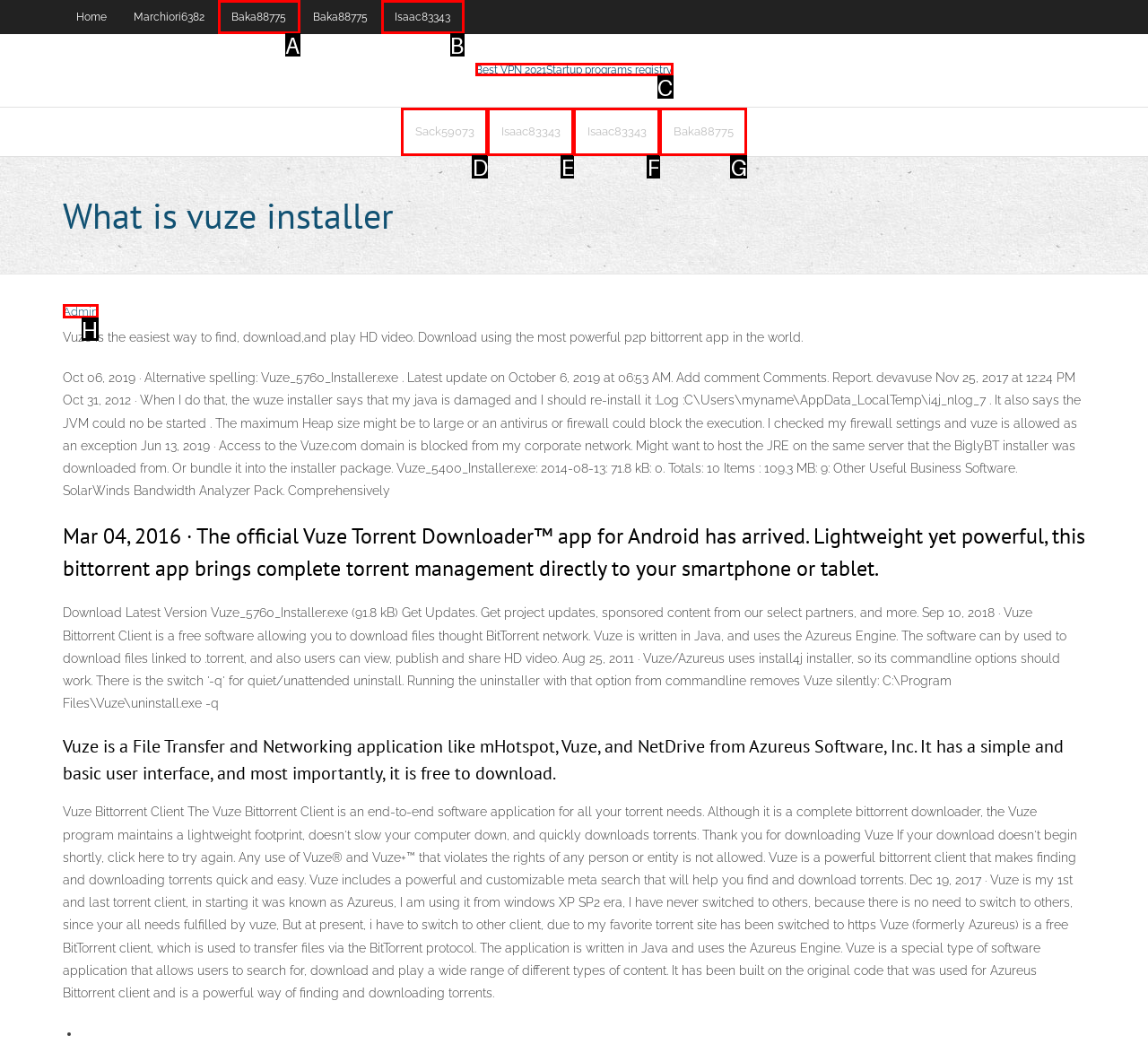Given the description: Best VPN 2021Startup programs registry, choose the HTML element that matches it. Indicate your answer with the letter of the option.

C